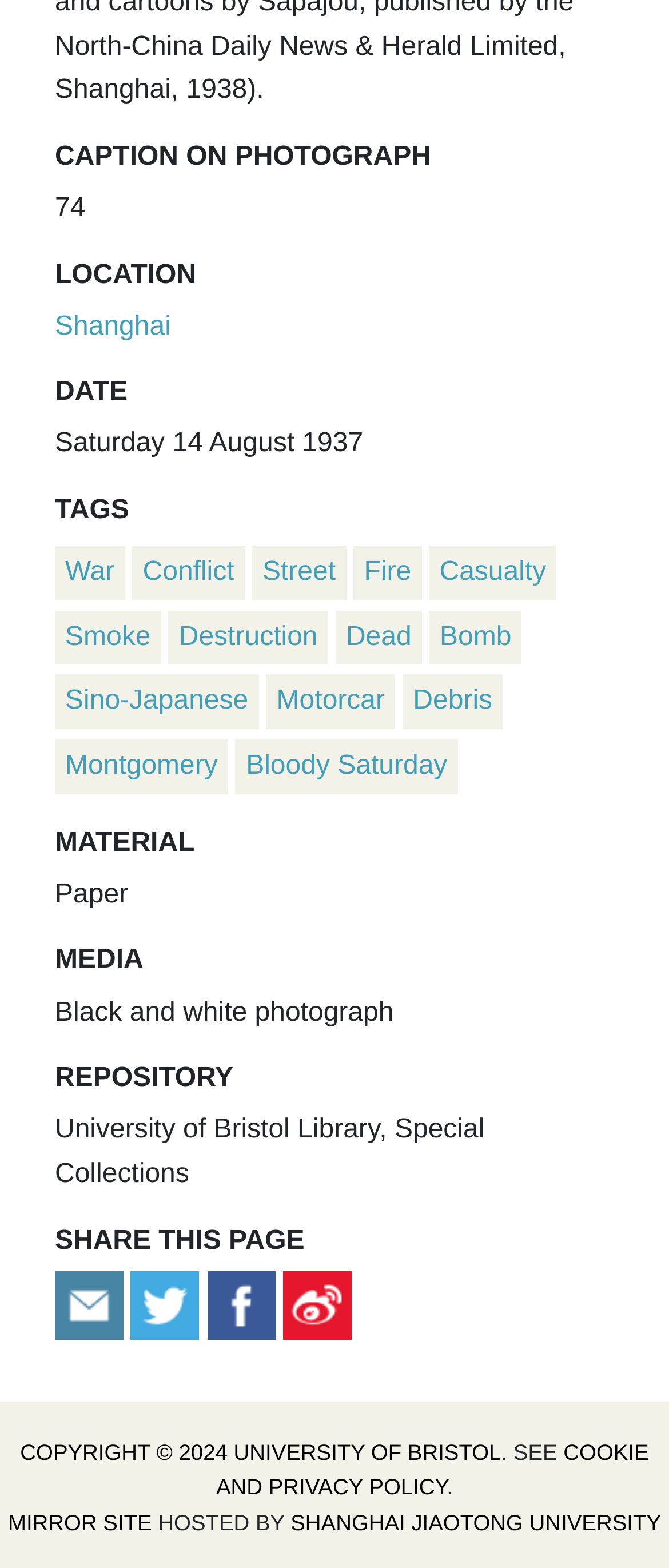What is the material of the photograph?
Using the image as a reference, give a one-word or short phrase answer.

Paper